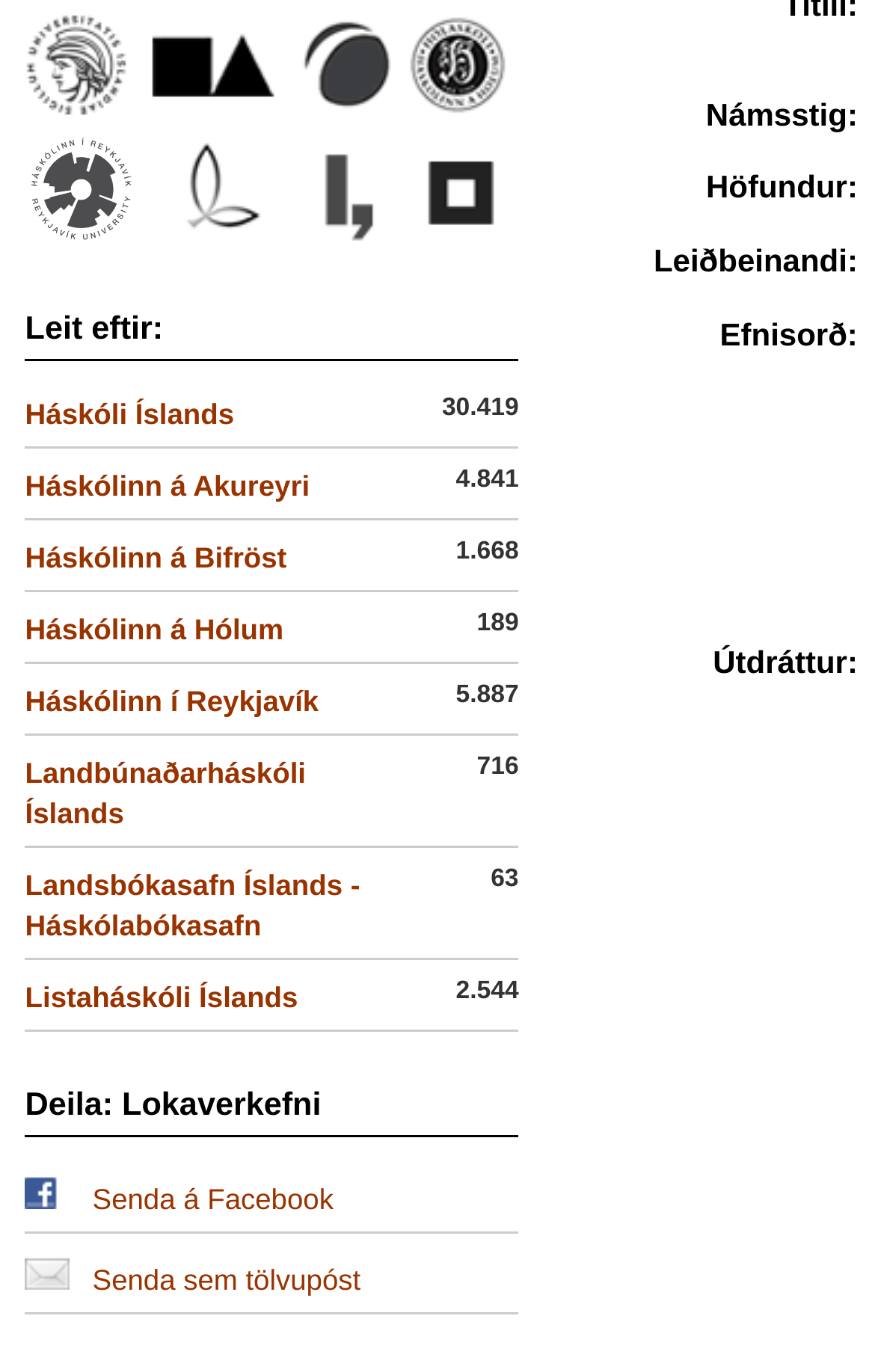Predict the bounding box for the UI component with the following description: "title="Listaháskóli Íslands"".

[0.461, 0.157, 0.579, 0.185]